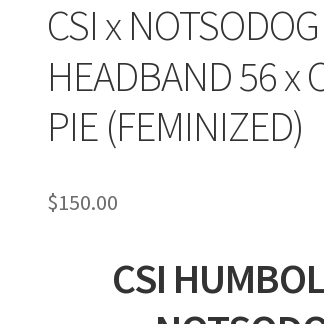Give a short answer to this question using one word or a phrase:
Is the cannabis strain feminized?

Yes